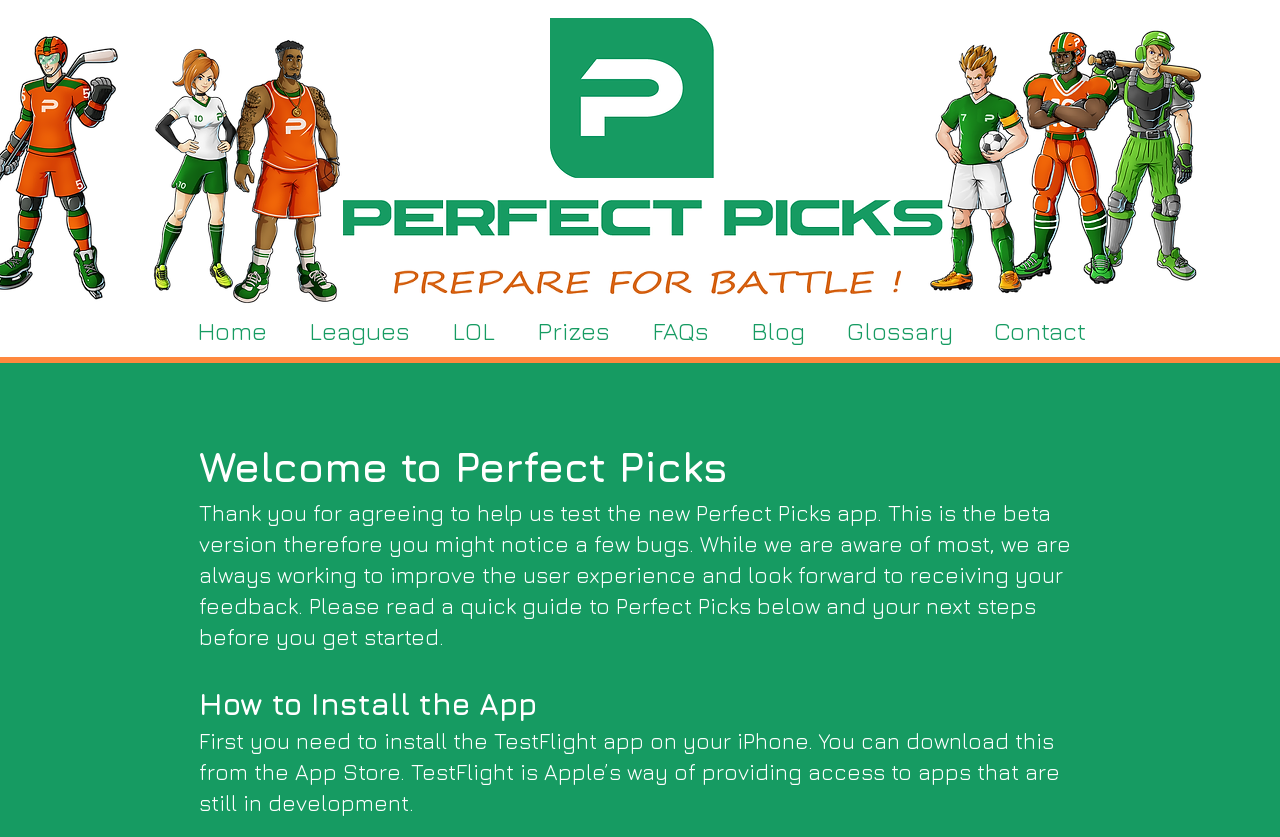Specify the bounding box coordinates of the element's area that should be clicked to execute the given instruction: "Click the Home link". The coordinates should be four float numbers between 0 and 1, i.e., [left, top, right, bottom].

[0.138, 0.366, 0.225, 0.425]